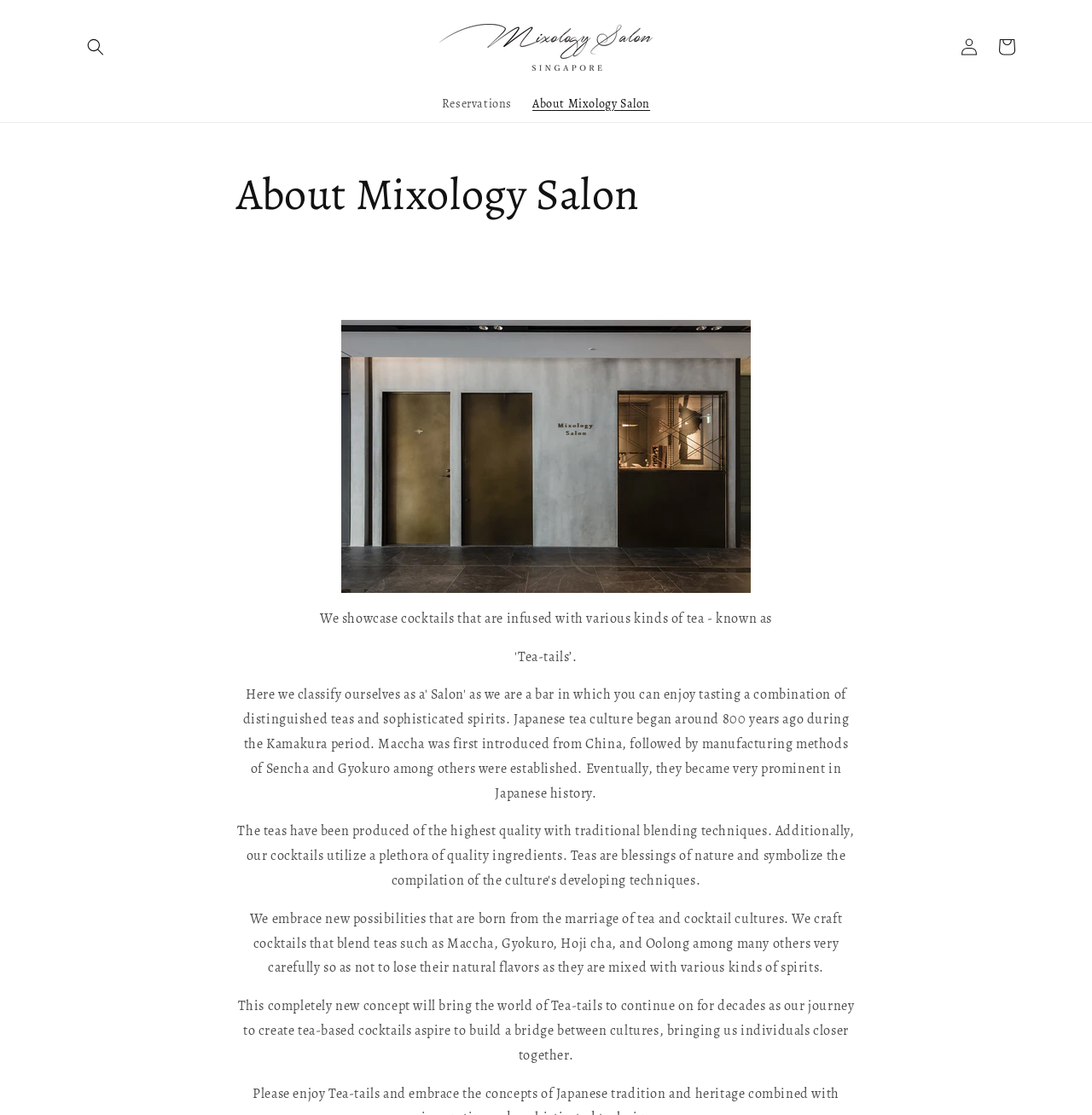Give a concise answer using one word or a phrase to the following question:
How many links are in the top navigation bar?

4